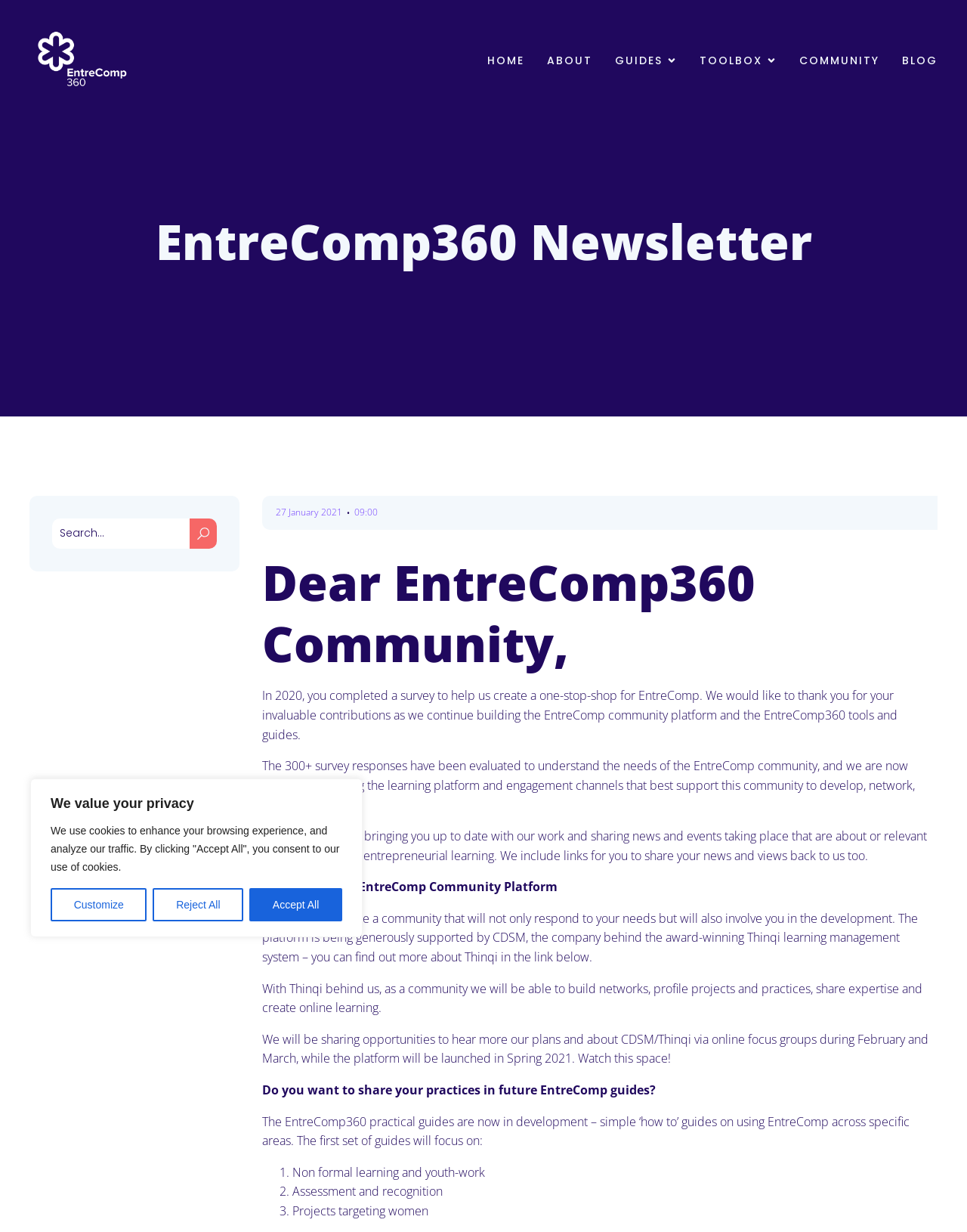Examine the image carefully and respond to the question with a detailed answer: 
When will the EntreComp community platform be launched?

The launch date of the EntreComp community platform can be found in the text 'The platform will be launched in Spring 2021. Watch this space!' which indicates that the platform is expected to be launched in Spring 2021.